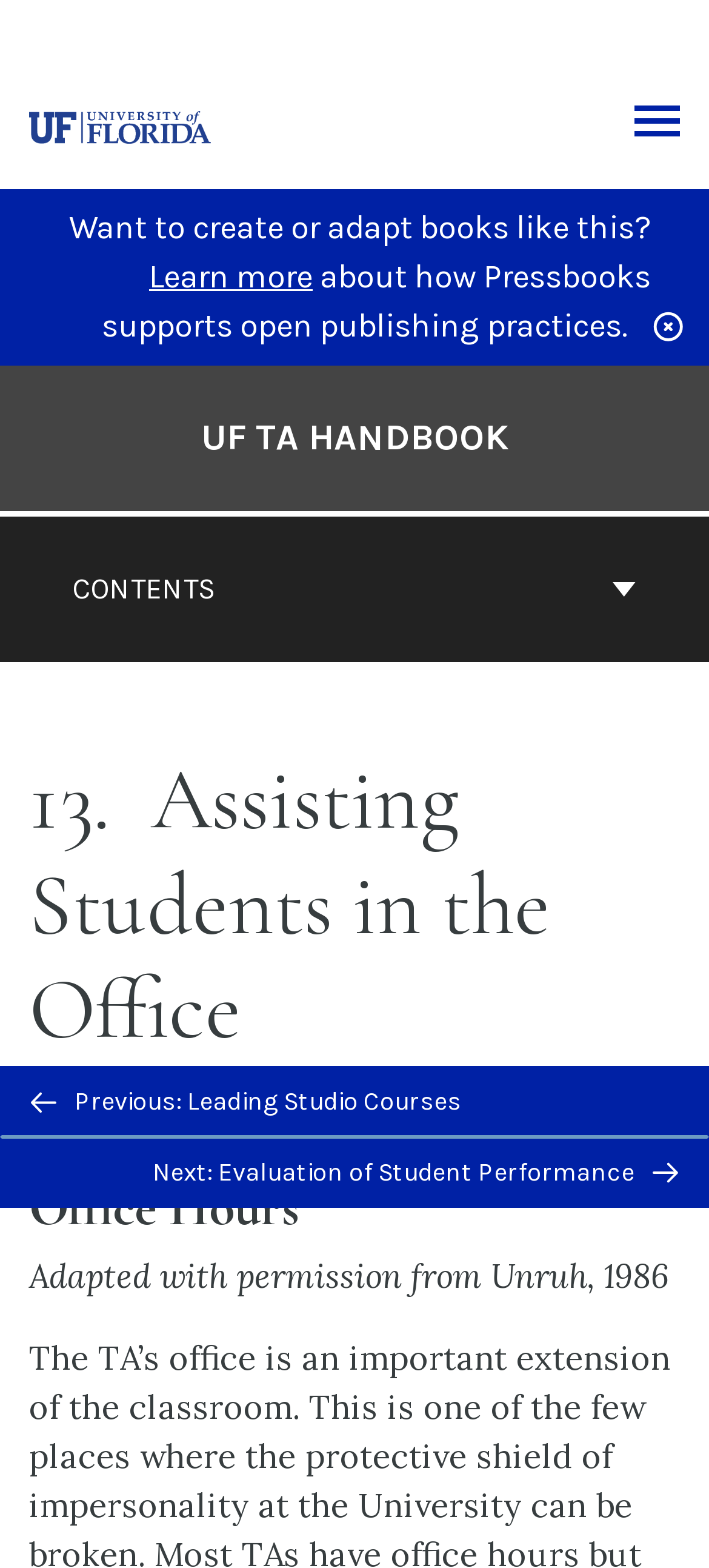Elaborate on the information and visuals displayed on the webpage.

The webpage is about the UF TA Handbook, specifically the chapter "Assisting Students in the Office". At the top left, there is a logo for University of Florida Pressbooks, accompanied by a link to the Pressbooks website. On the top right, there is a toggle menu link. 

Below the logo, there is a section that encourages users to create or adapt books like this, with a "Learn more" link and a brief description about Pressbooks supporting open publishing practices. 

The main content area is divided into two sections. On the left, there is a navigation menu for book contents, with a "CONTENTS" button at the top. Below the button, there is a link to go to the cover page of the UF TA Handbook. 

On the right, there are several headings and sections. The first heading is "13. Assisting Students in the Office", followed by a section about "Office Hours". There is also a static text mentioning that the content is adapted with permission from Unruh, 1986. 

At the bottom of the page, there is a navigation section for previous and next pages, with links to "Leading Studio Courses" and "Evaluation of Student Performance", respectively. Each link has an accompanying arrow icon. There is also a "BACK TO TOP" button in the middle of the navigation section.